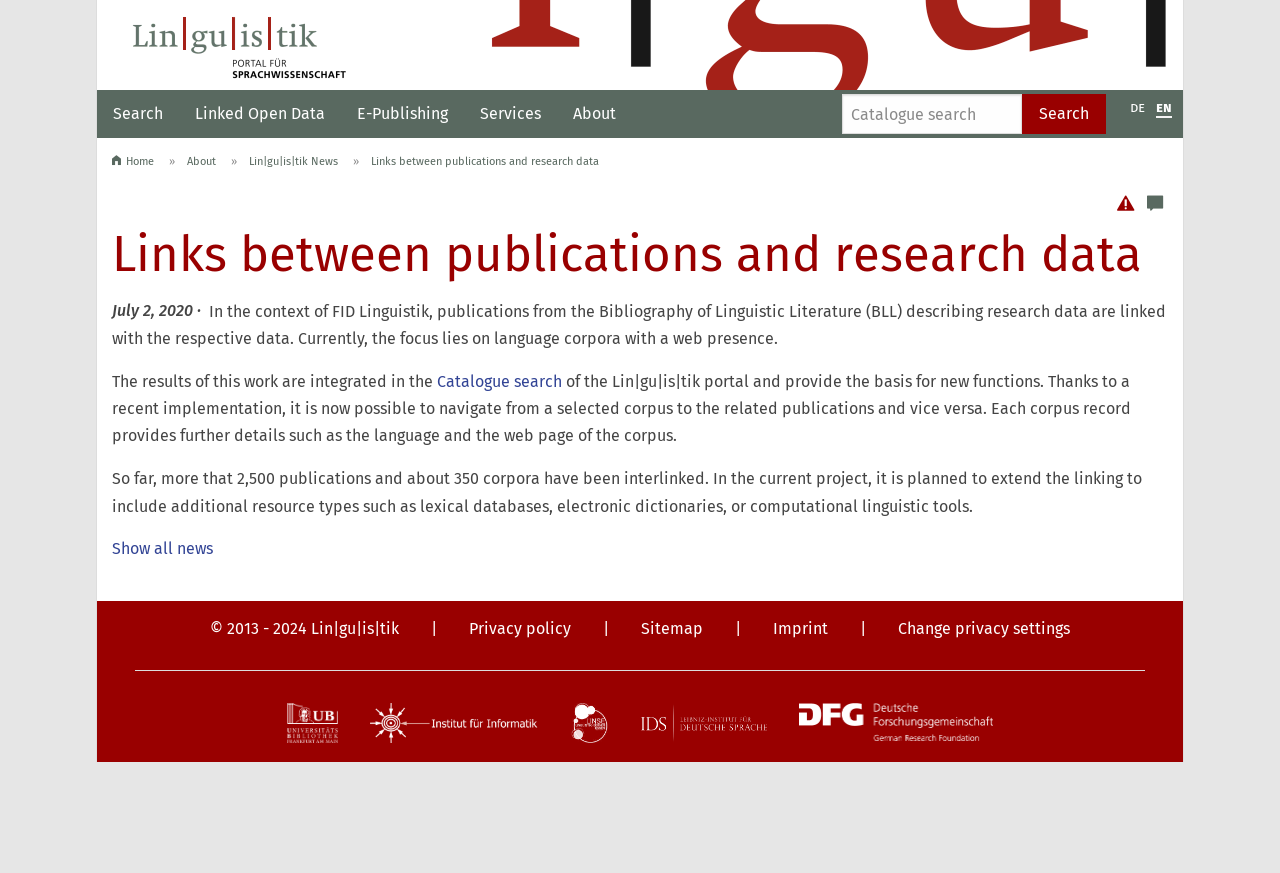Find the bounding box coordinates for the area that must be clicked to perform this action: "Click on the Linguistik-Portal logo".

[0.076, 0.0, 0.279, 0.103]